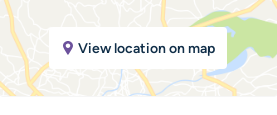What does the map functionality provide?
Please use the image to provide an in-depth answer to the question.

The map functionality provides a visual representation of the clinic's location, allowing users to easily find directions or more details about the clinic's geographic setting. This feature enhances user experience by facilitating better planning for visits and providing a clear understanding of the clinic's location.